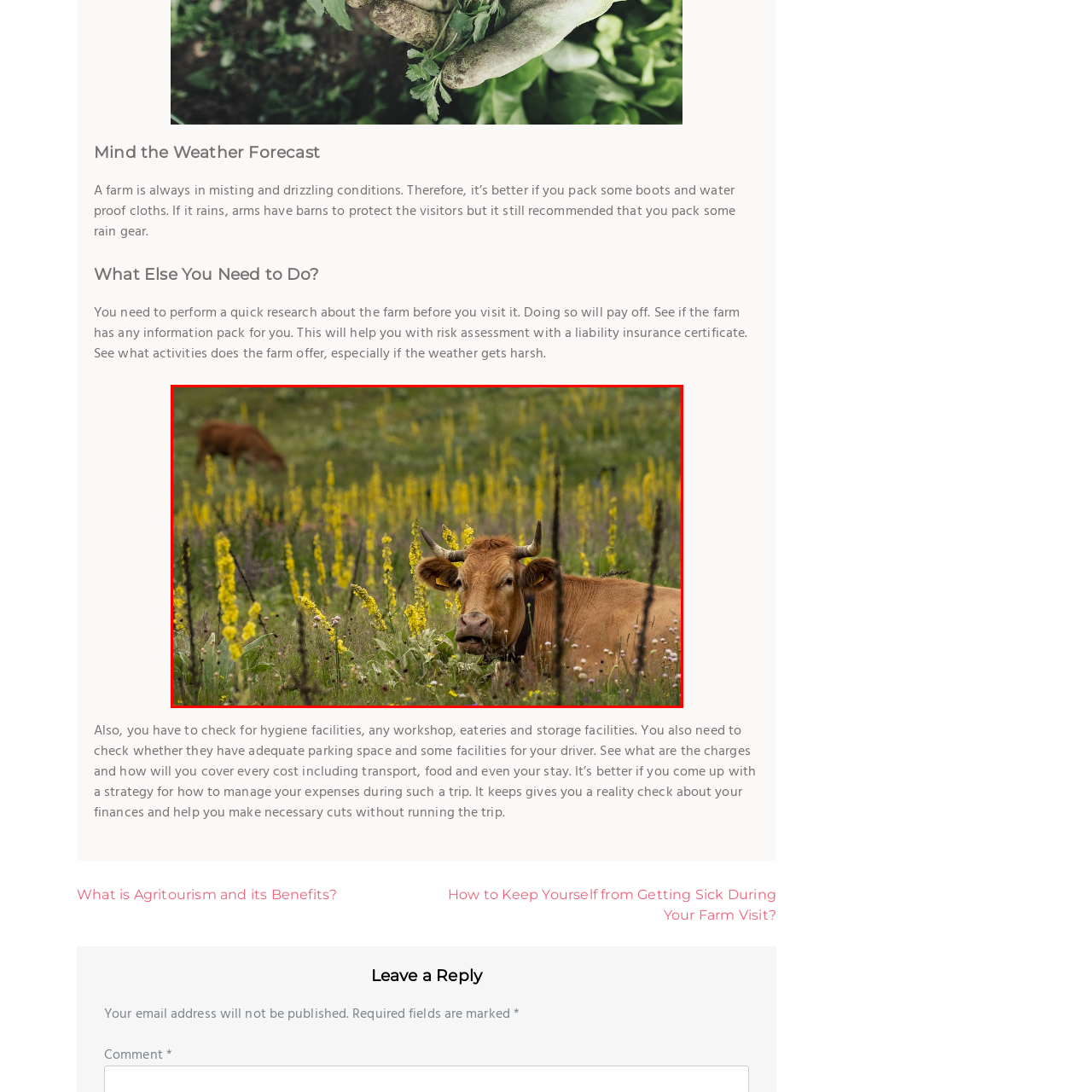Carefully examine the image inside the red box and generate a detailed caption for it.

The image depicts a serene farm scene featuring a brown cow resting in a lush, vibrant meadow. The cow, with its distinct light brown coat and prominent horns, appears tranquil against a backdrop filled with tall, blooming yellow flowers and various green plants. The field is alive with colors, suggesting a peaceful and thriving agricultural environment. In the distance, another cow can be seen grazing, adding to the idyllic countryside atmosphere. This visual encapsulates the essence of farm life and the natural beauty that accompanies it, emphasizing the connection between livestock and their pastoral surroundings.